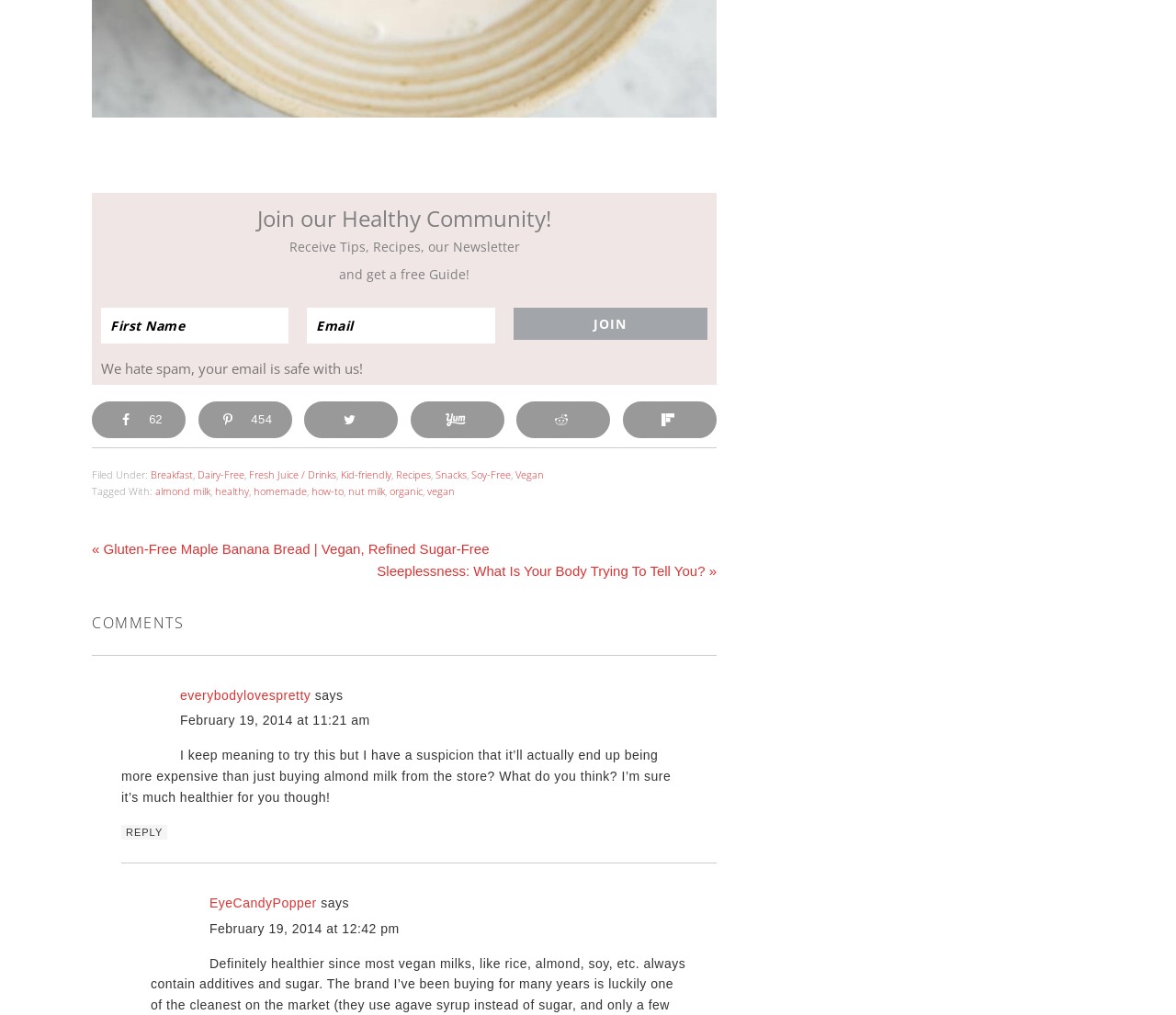What is the purpose of the 'JOIN' button?
Please give a detailed and elaborate answer to the question.

The 'JOIN' button is located below the heading 'Join our Healthy Community!' and is accompanied by text fields for 'First Name' and 'Email'. This suggests that the button is used to submit the user's information to join the community and receive tips, recipes, and a free guide.